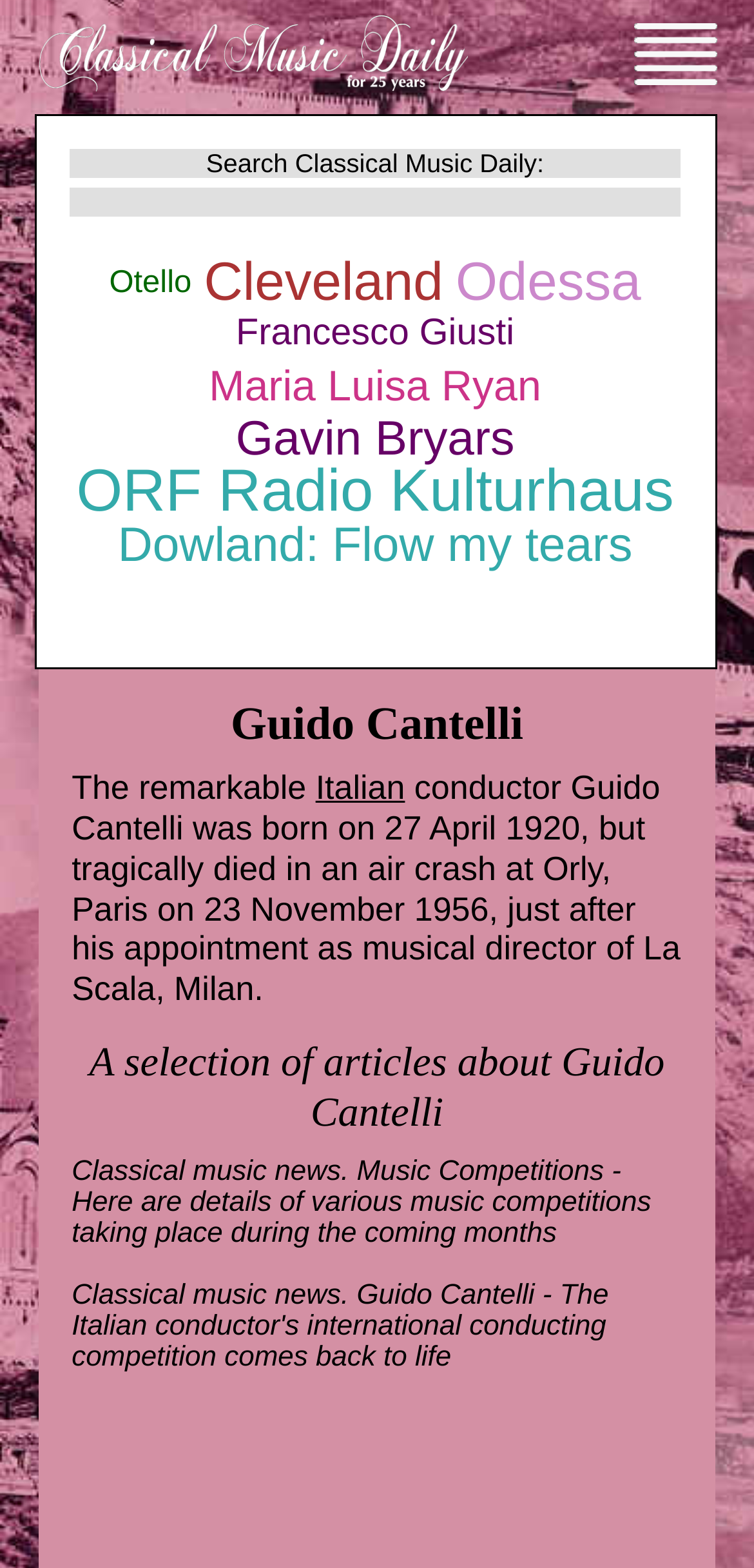Please determine the bounding box coordinates of the element to click in order to execute the following instruction: "Search for classical music". The coordinates should be four float numbers between 0 and 1, specified as [left, top, right, bottom].

[0.092, 0.095, 0.902, 0.114]